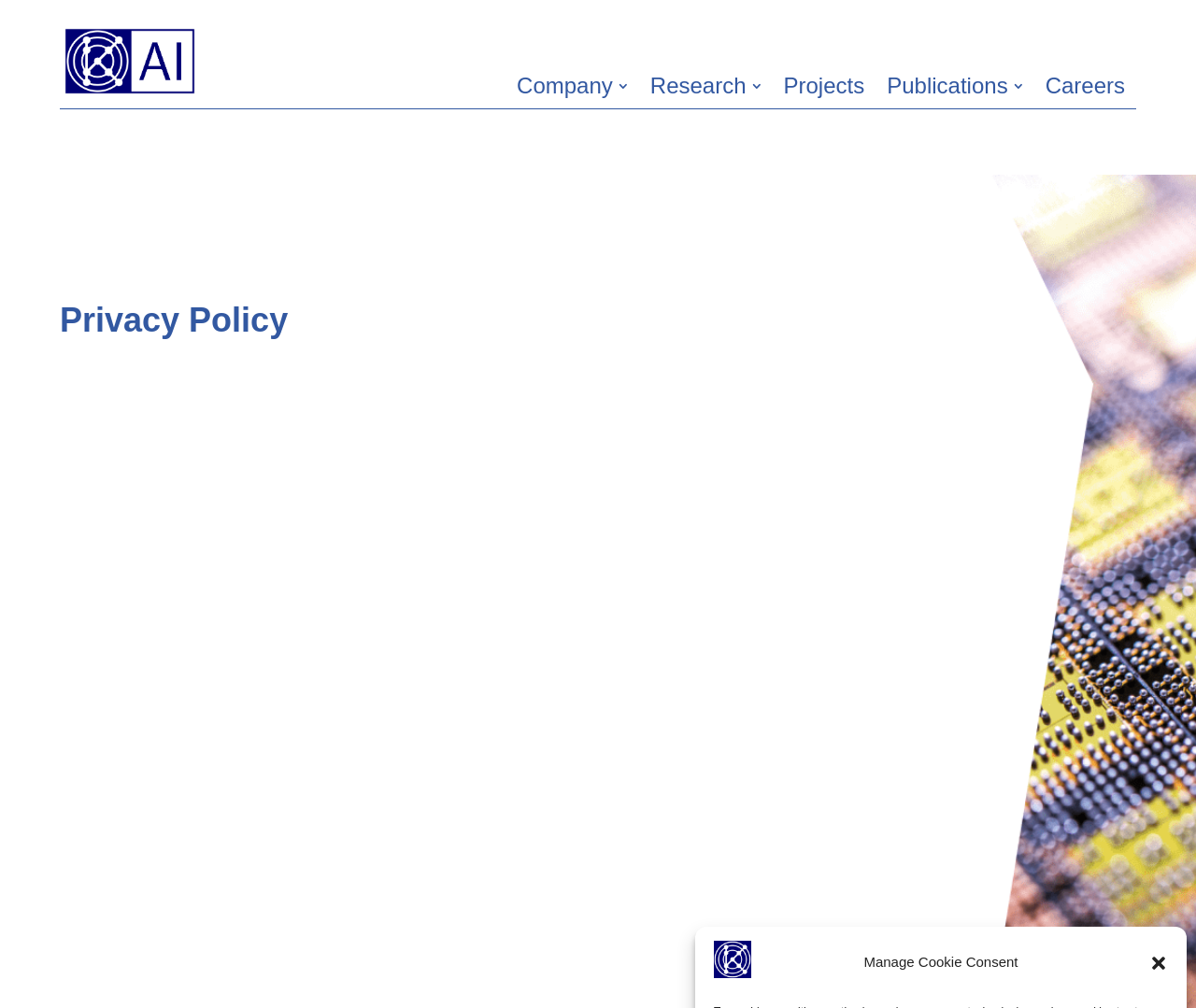Locate the bounding box coordinates of the element that should be clicked to fulfill the instruction: "Go to IT User Knowledge Base".

None